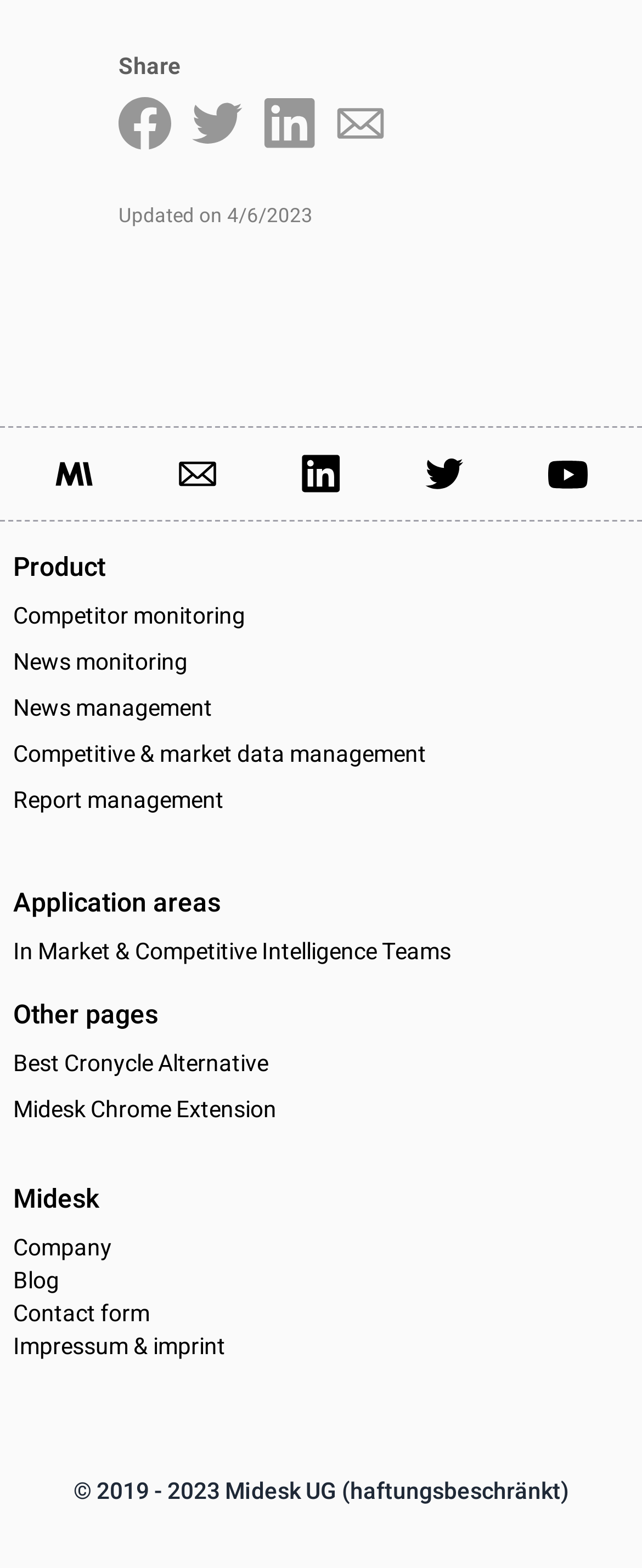How many links are available under 'Product'?
Based on the image, answer the question with as much detail as possible.

I counted the number of links under the 'Product' section, which are 'Competitor monitoring', 'News monitoring', 'News management', 'Competitive & market data management', and 'Report management'. Therefore, there are 5 links available under 'Product'.